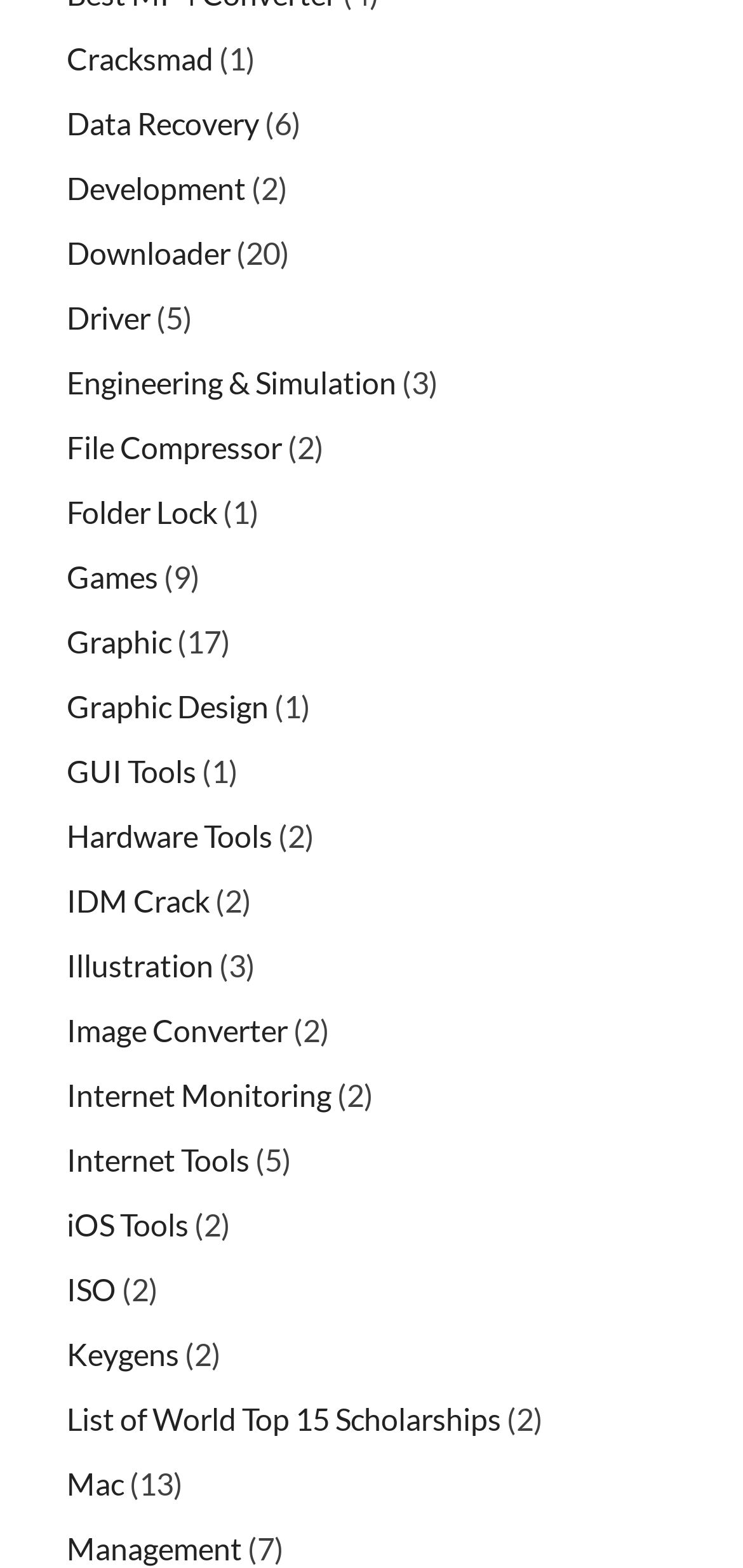What is the category with the most links?
Look at the image and respond with a single word or a short phrase.

Games